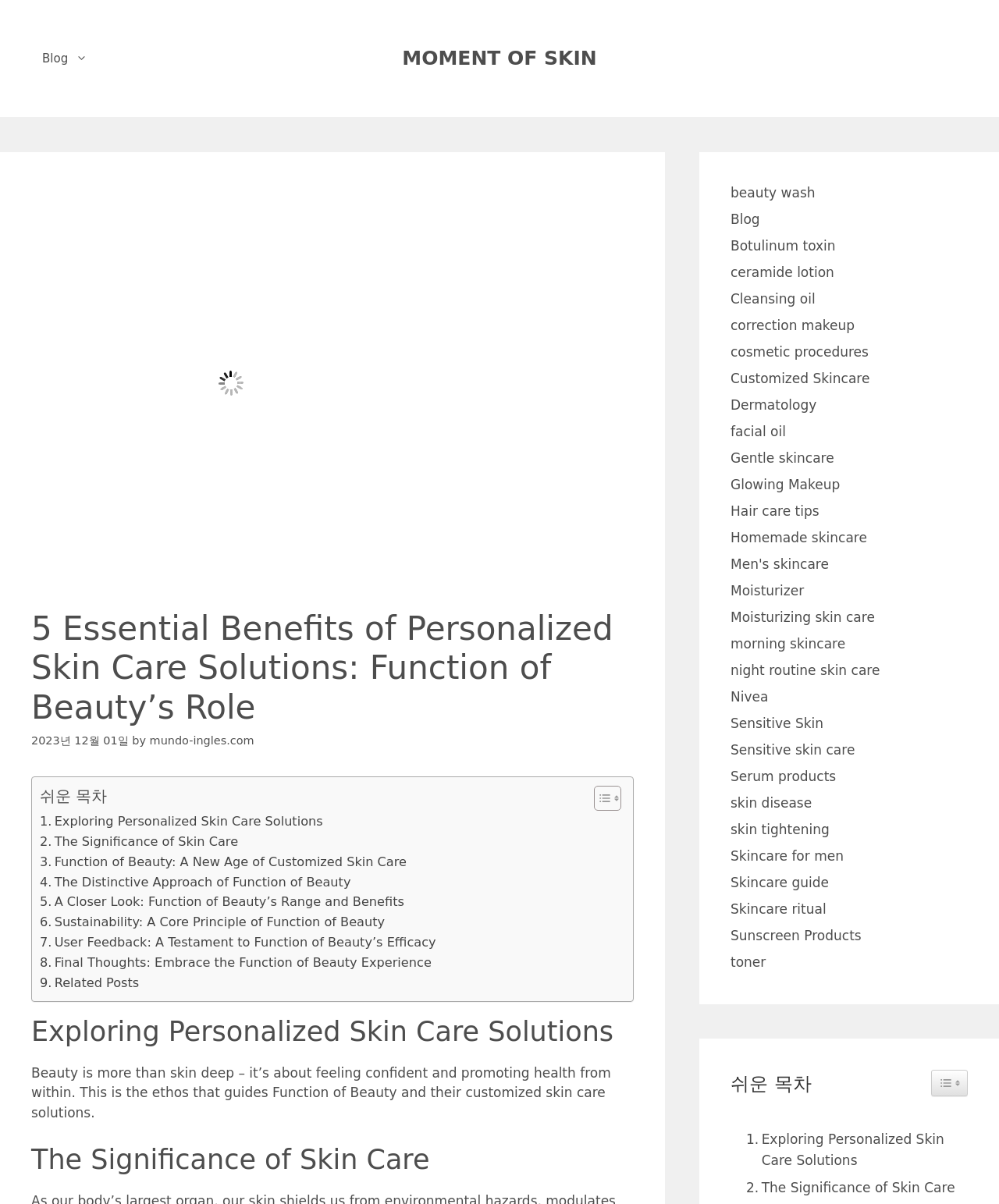Provide the bounding box coordinates of the HTML element described as: "Sensitive skin care". The bounding box coordinates should be four float numbers between 0 and 1, i.e., [left, top, right, bottom].

[0.731, 0.616, 0.856, 0.629]